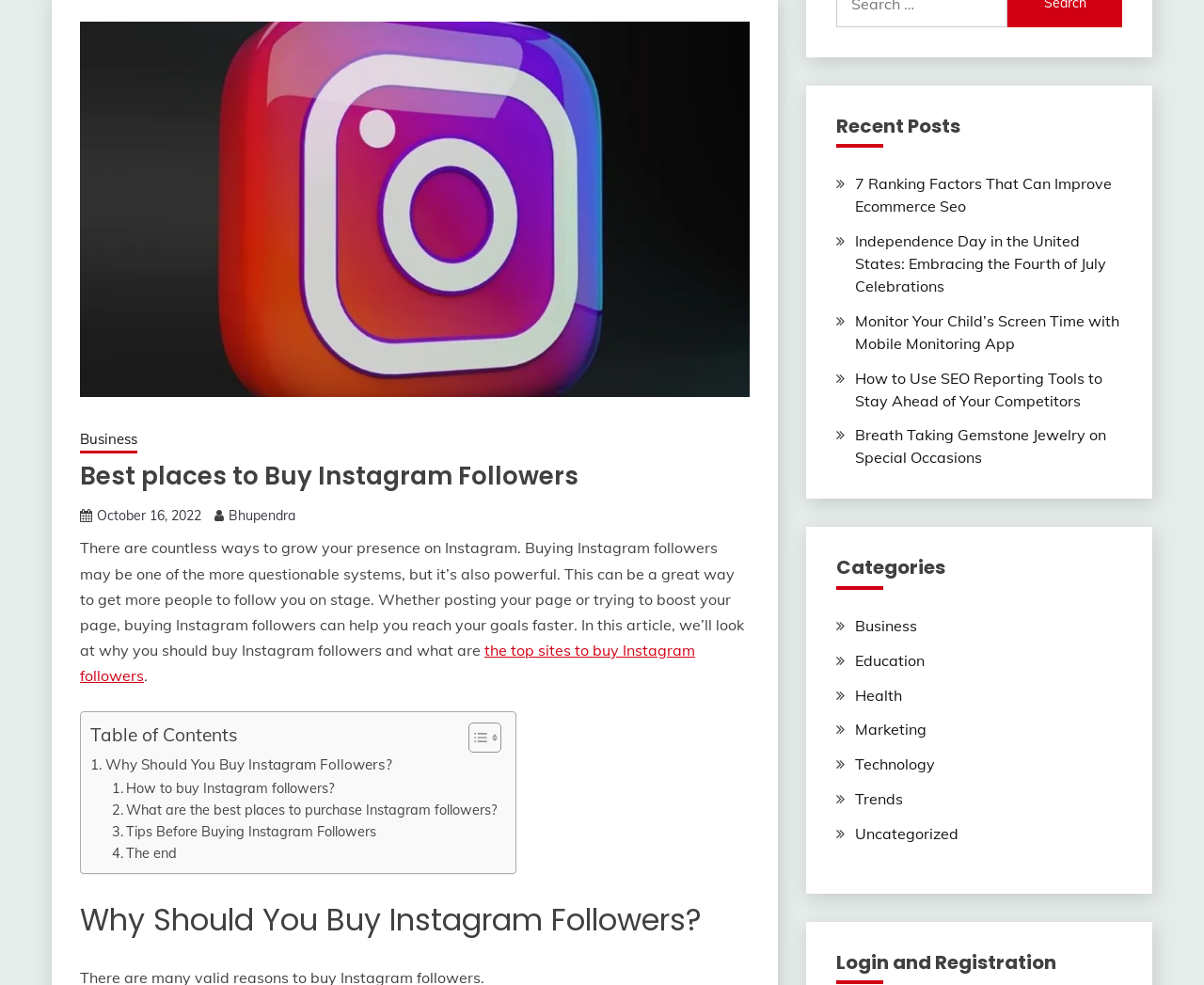Based on the element description October 16, 2022, identify the bounding box coordinates for the UI element. The coordinates should be in the format (top-left x, top-left y, bottom-right x, bottom-right y) and within the 0 to 1 range.

[0.08, 0.515, 0.167, 0.532]